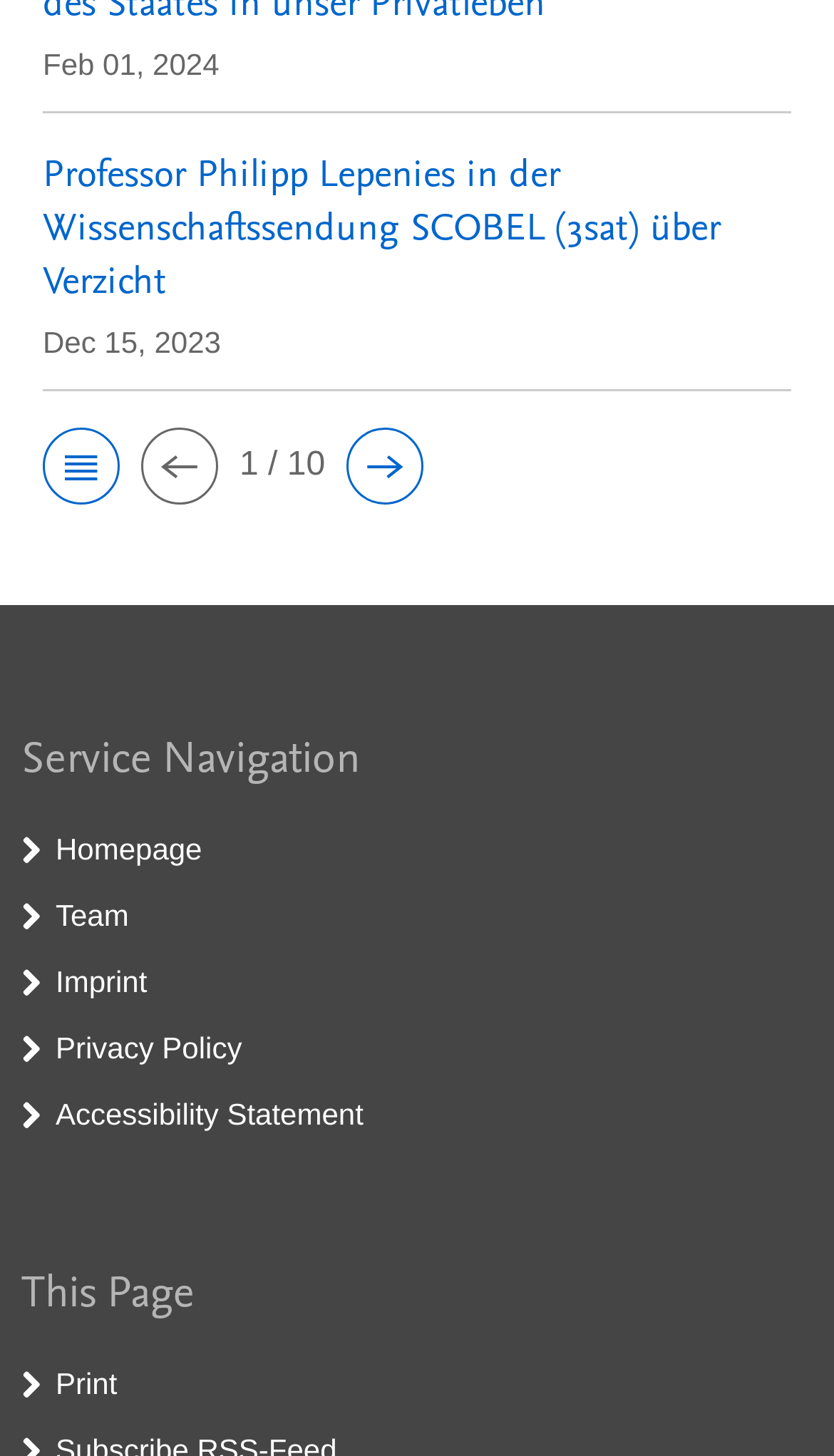Using the provided description: "Imprint", find the bounding box coordinates of the corresponding UI element. The output should be four float numbers between 0 and 1, in the format [left, top, right, bottom].

[0.067, 0.662, 0.176, 0.686]